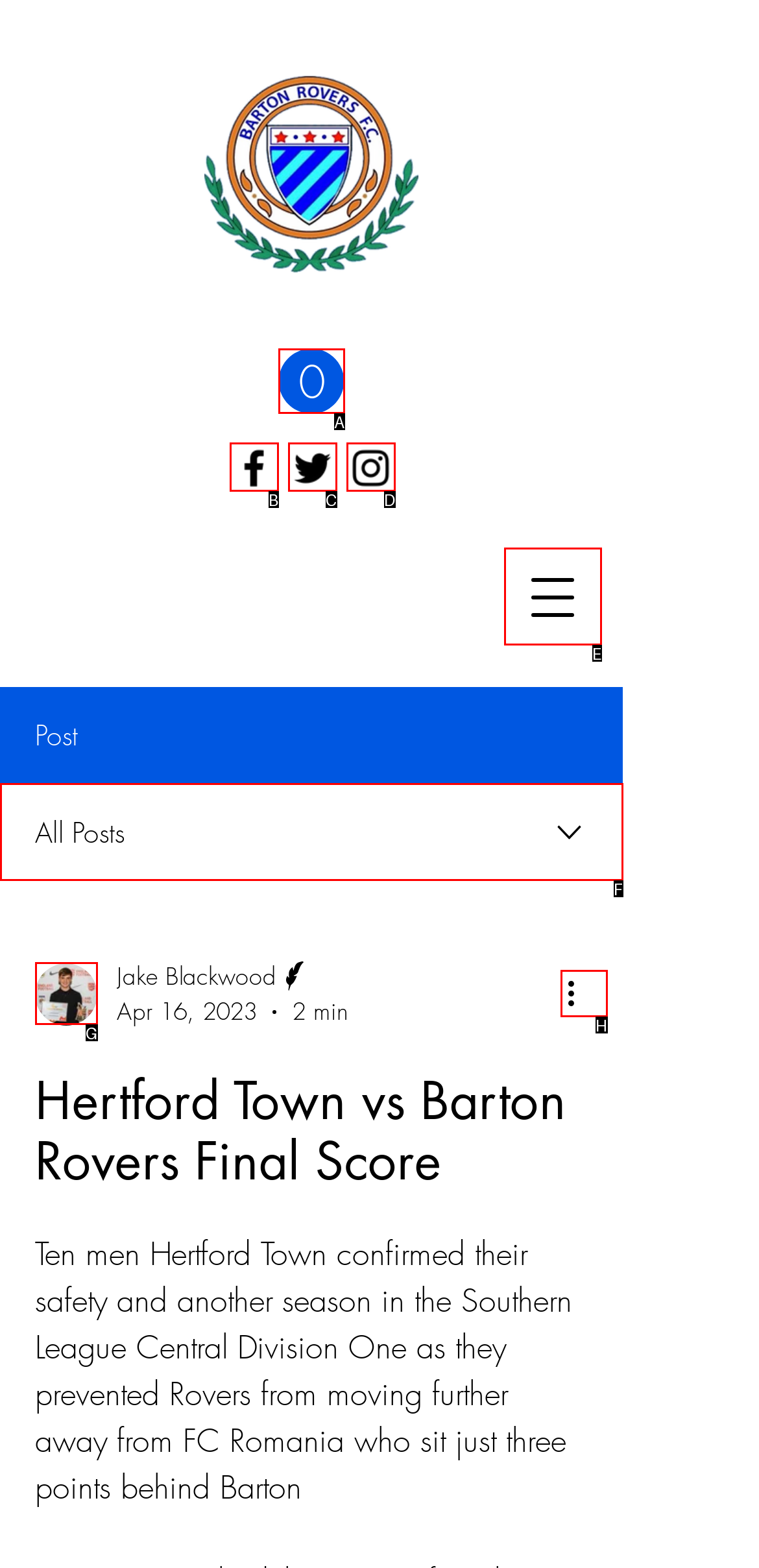Choose the letter of the UI element that aligns with the following description: parent_node: Jake Blackwood
State your answer as the letter from the listed options.

G